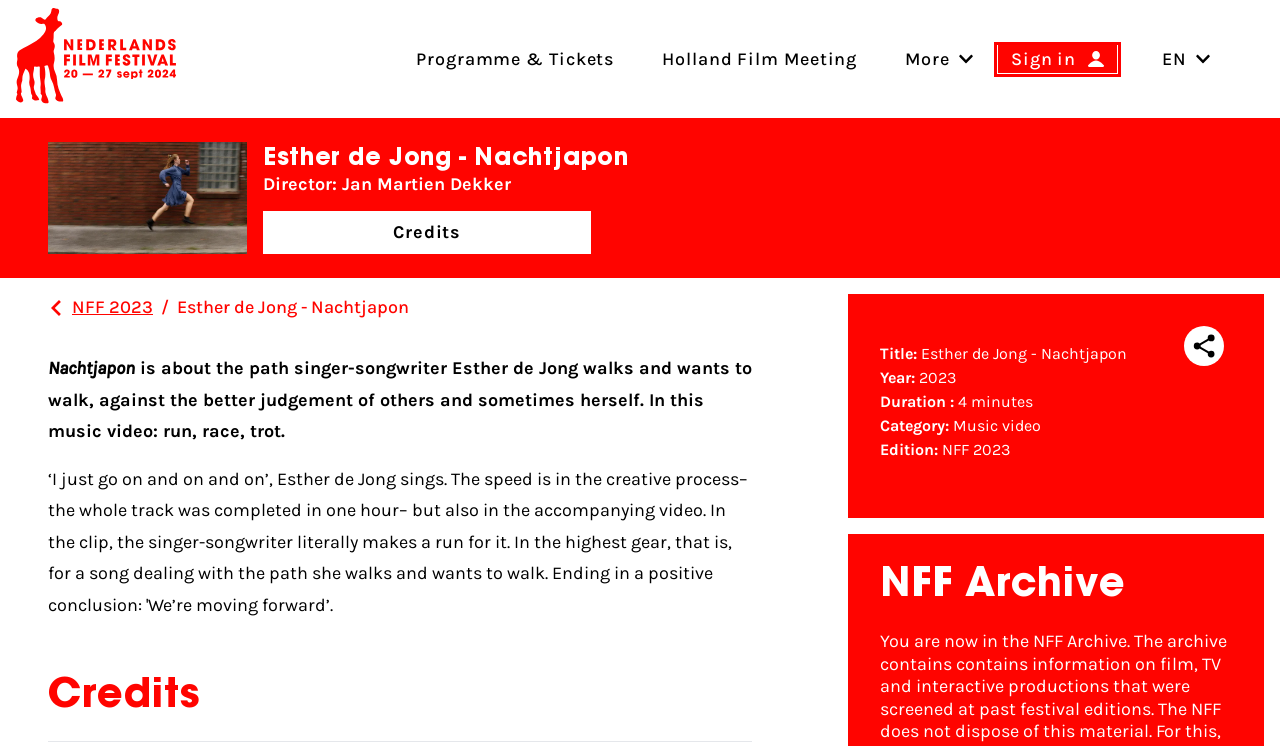You are given a screenshot of a webpage with a red bounding box around an element. Choose the most fitting webpage description for the page that appears after clicking the element within the red bounding box. Here are the candidates:
A. Appmanschap | Apps uit eigen werkplaats
B. Nederlands Film Festival | Winkelwagen
C. Nederlands Film Festival
D. Cookie Consent Solution by Cookiebot™ | Start Your Free Trial
E. Nederlands Film Festival | Nederlands Film Festival - 20 t/m 27…
F. Nederlands Film Festival | Privacy
G. Nederlands Film Festival | Holland Film Meeting (HFM) - Nederlands…
H. Nederlands Film Festival | 21 - 30 September 2022 | See you in…

C